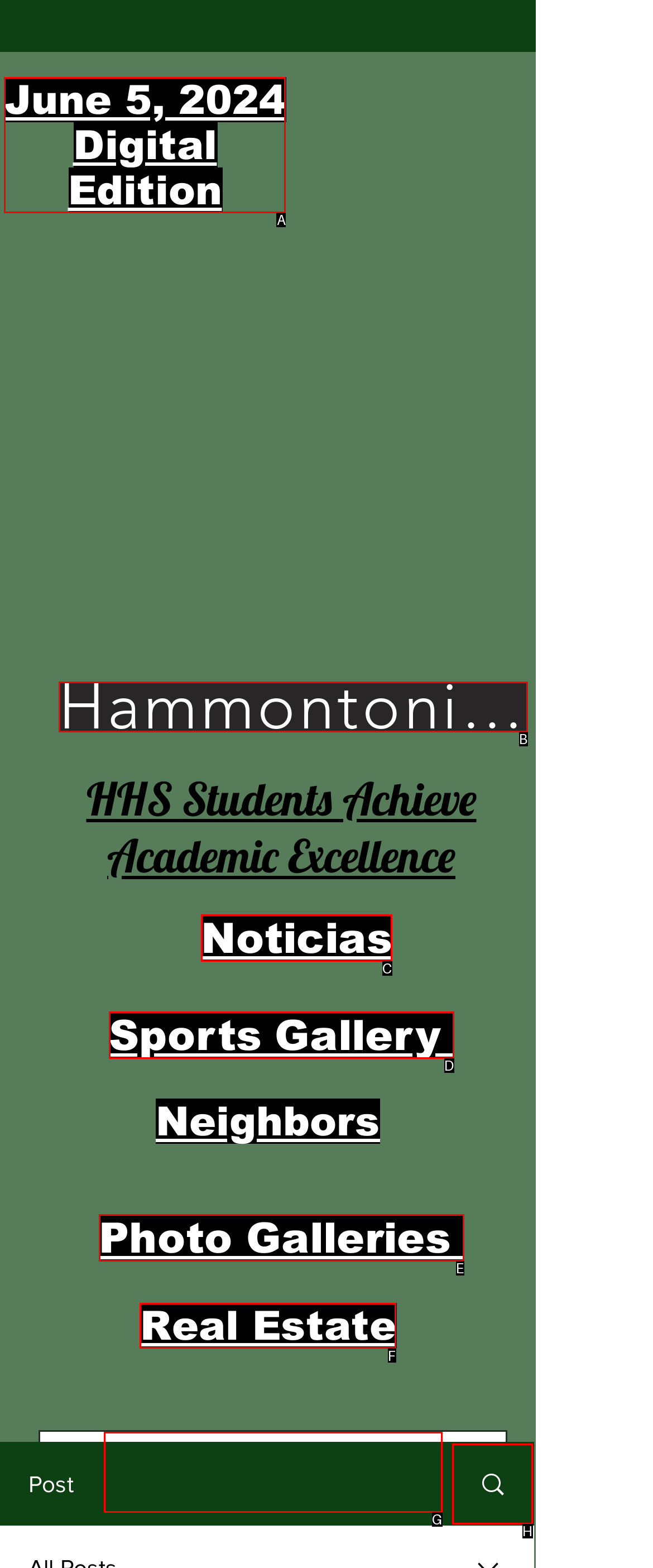Please indicate which option's letter corresponds to the task: Check Real Estate by examining the highlighted elements in the screenshot.

F